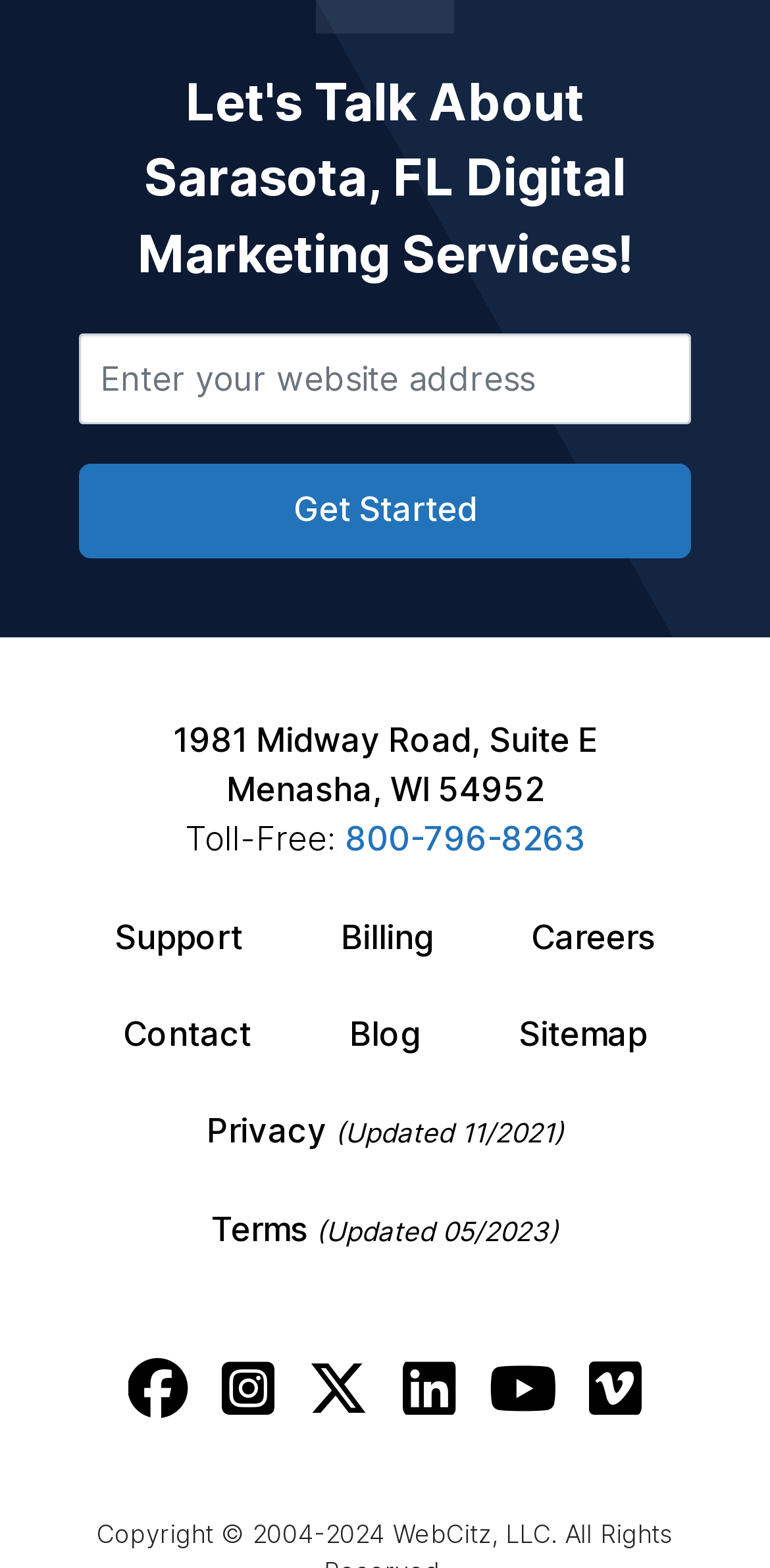What is the purpose of the textbox?
Identify the answer in the screenshot and reply with a single word or phrase.

Enter website address